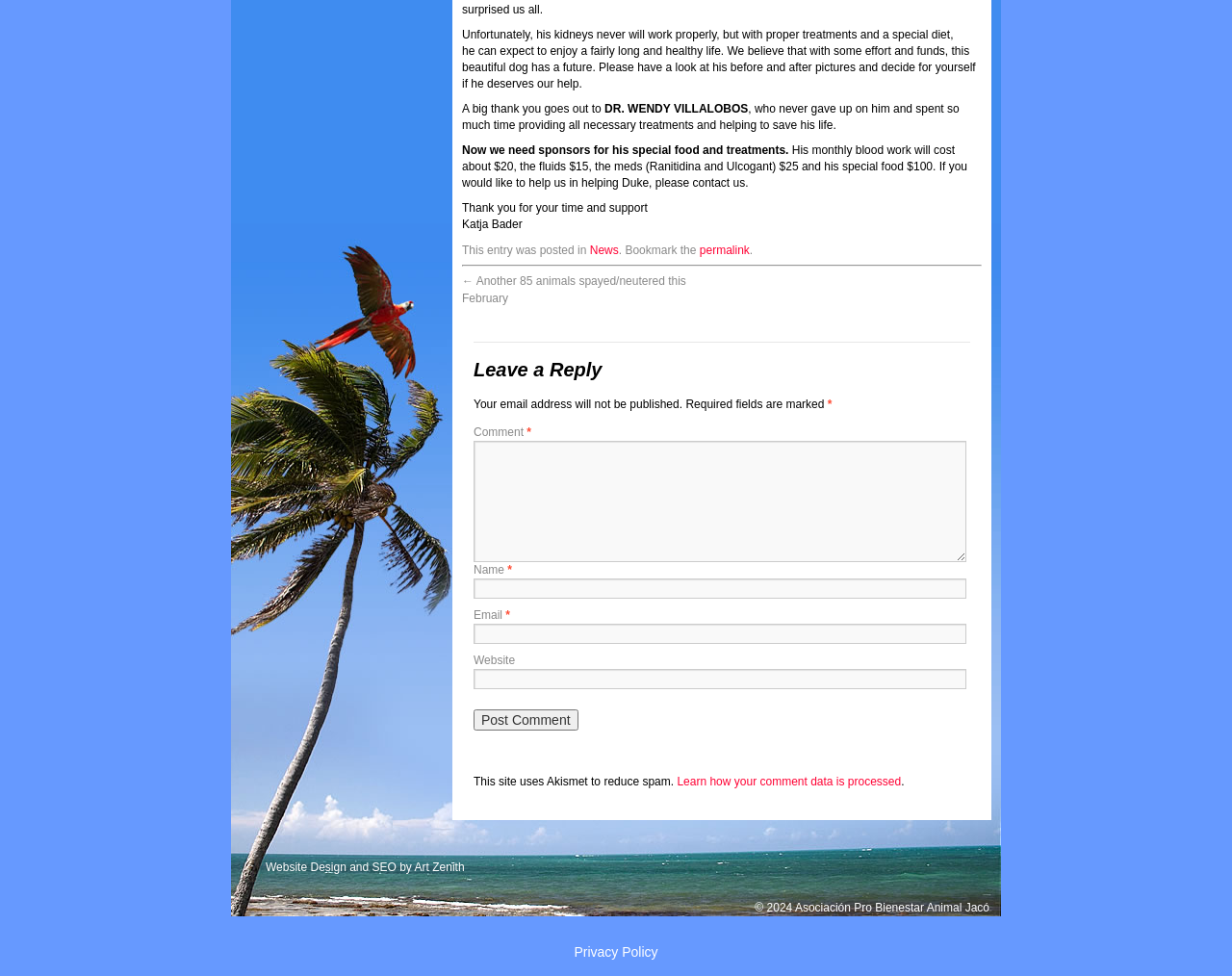Identify the bounding box of the HTML element described here: "name="submit" value="Post Comment"". Provide the coordinates as four float numbers between 0 and 1: [left, top, right, bottom].

[0.384, 0.726, 0.469, 0.748]